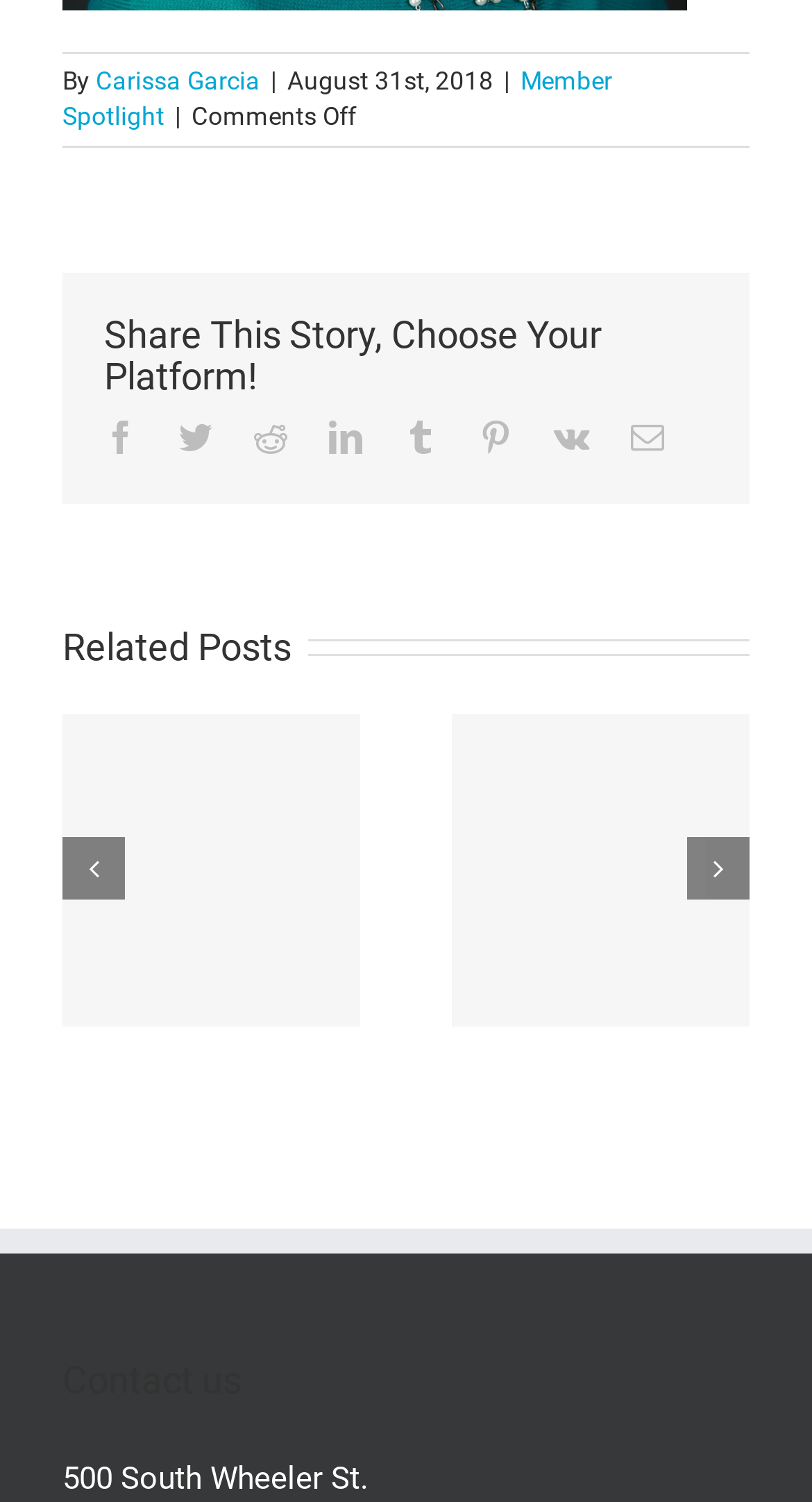Based on the element description: "parent_node: Member Spotlight aria-label="Member Spotlight"", identify the UI element and provide its bounding box coordinates. Use four float numbers between 0 and 1, [left, top, right, bottom].

[0.19, 0.475, 0.556, 0.683]